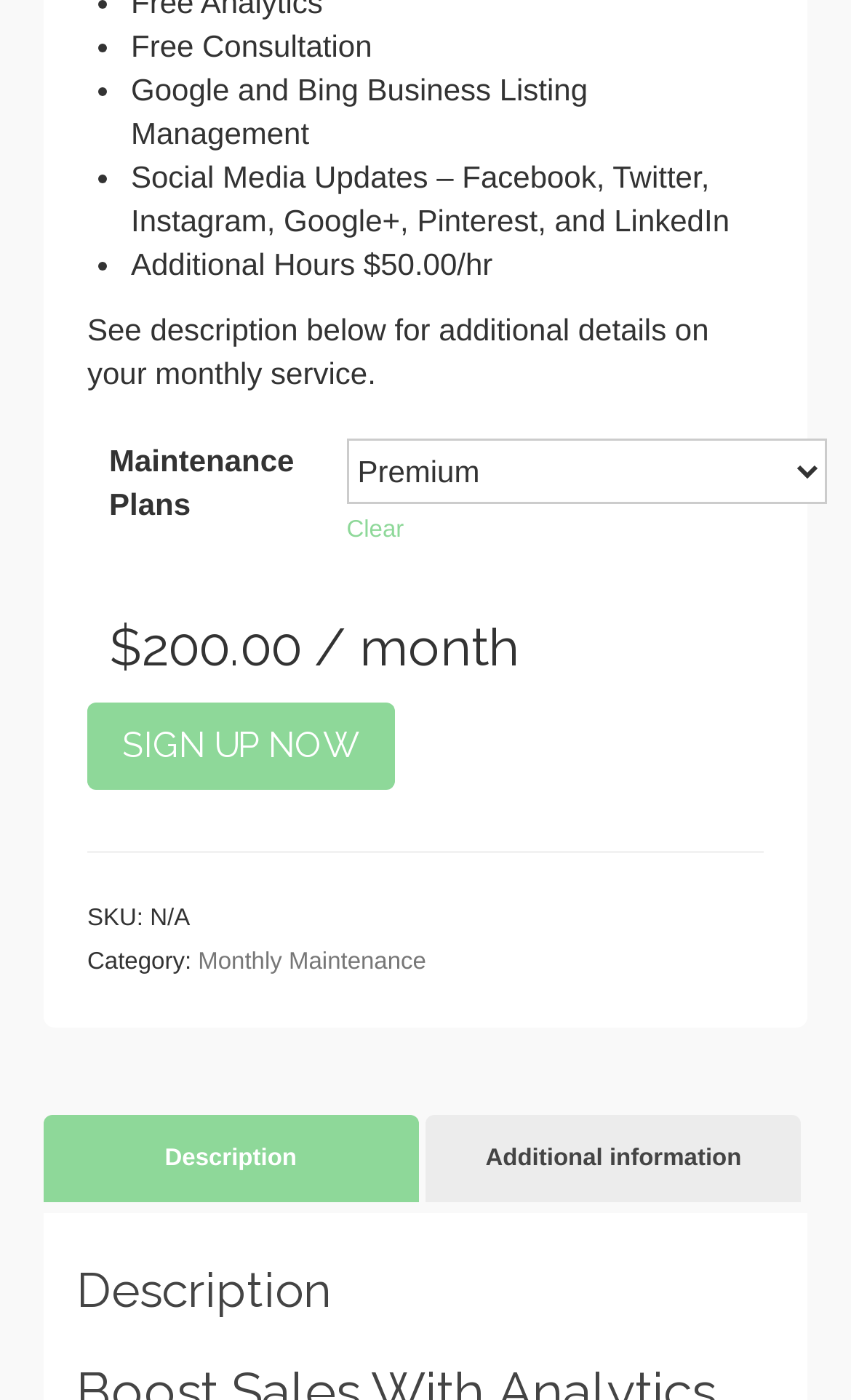Identify the bounding box for the given UI element using the description provided. Coordinates should be in the format (top-left x, top-left y, bottom-right x, bottom-right y) and must be between 0 and 1. Here is the description: Sign Up Now

[0.103, 0.502, 0.464, 0.564]